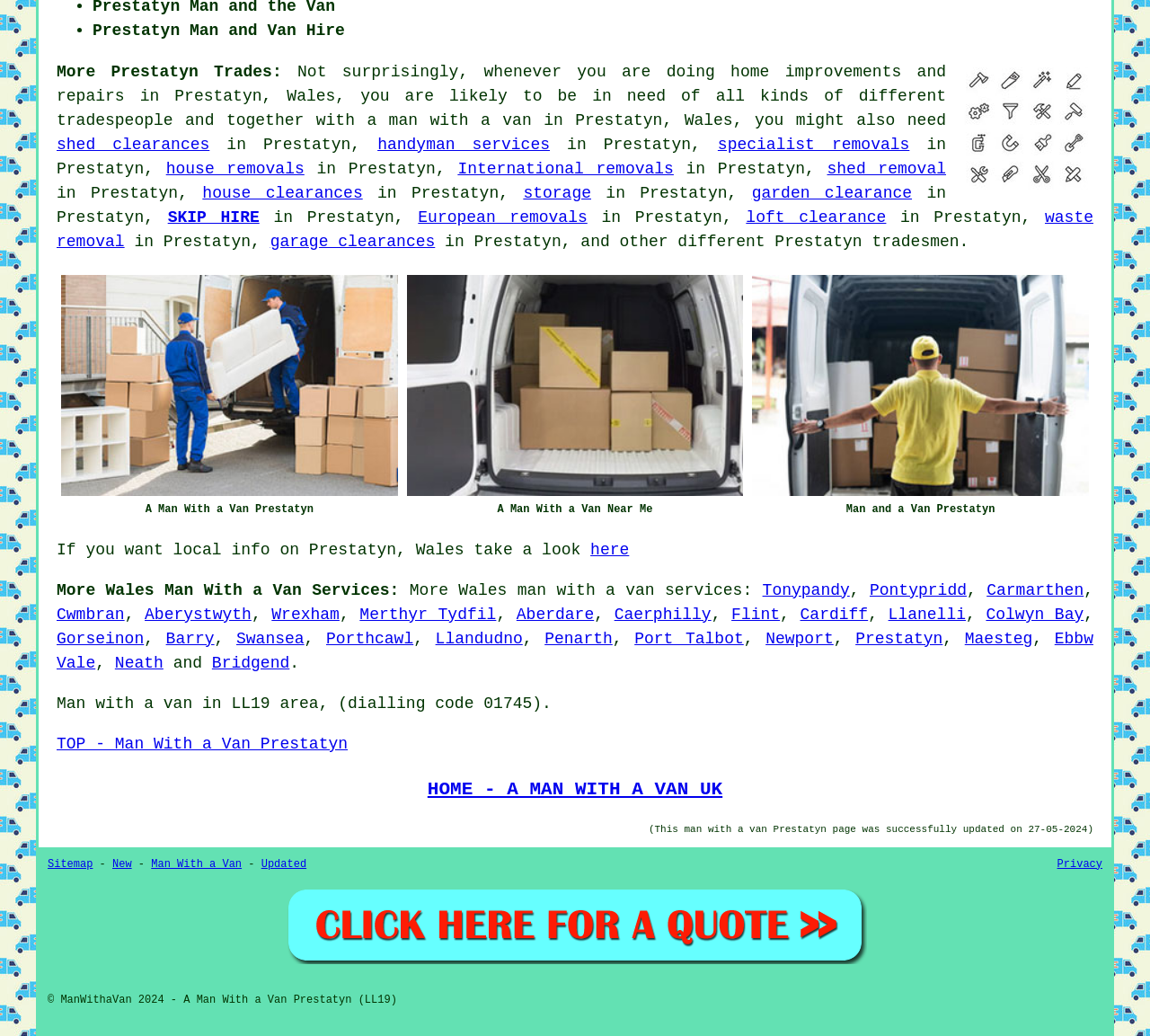Locate the bounding box coordinates of the clickable element to fulfill the following instruction: "Click on 'TOP - Man With a Van Prestatyn'". Provide the coordinates as four float numbers between 0 and 1 in the format [left, top, right, bottom].

[0.049, 0.709, 0.302, 0.726]